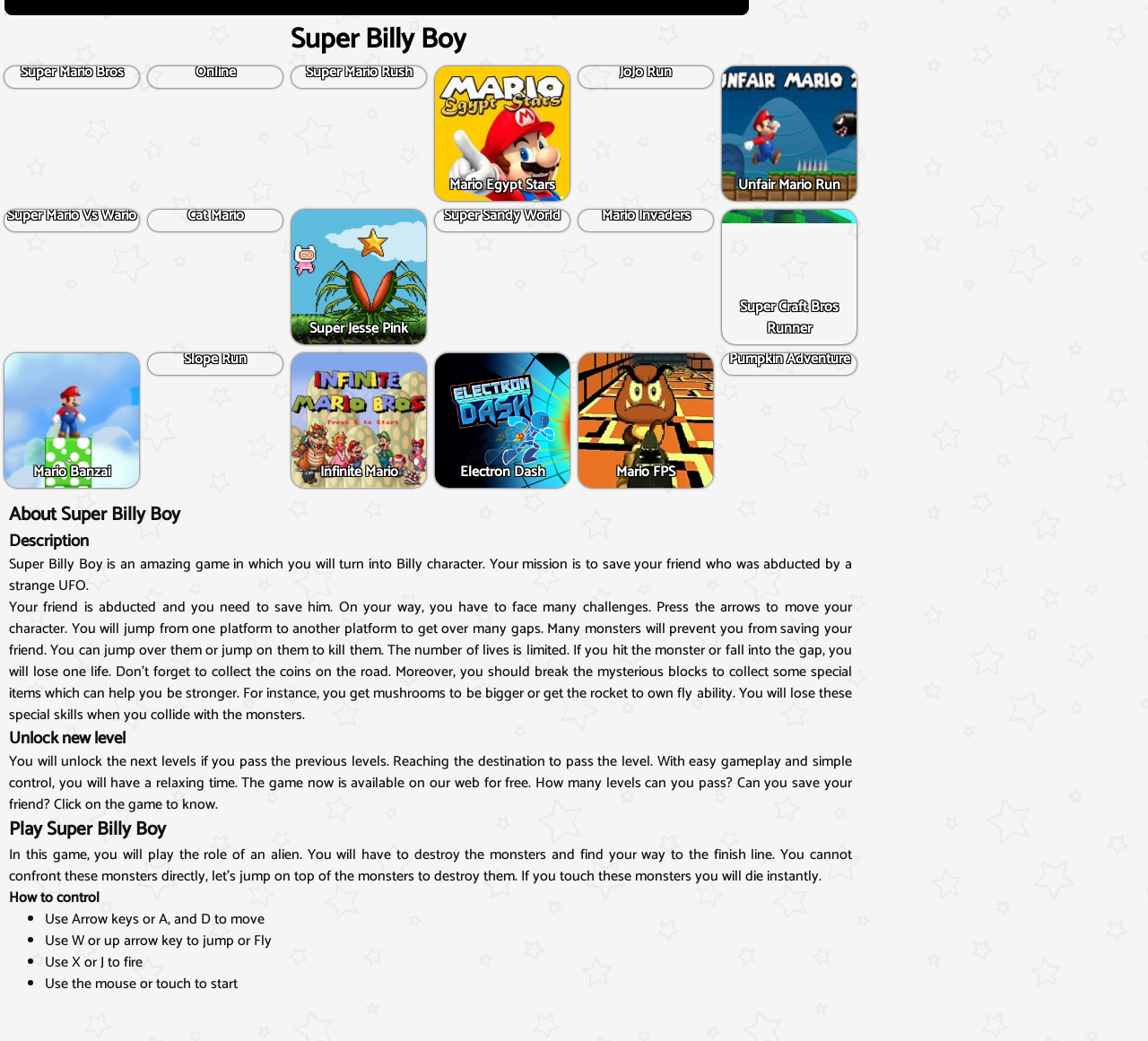Identify the bounding box coordinates for the UI element that matches this description: "Super Mario Vs Wario".

[0.0, 0.201, 0.125, 0.222]